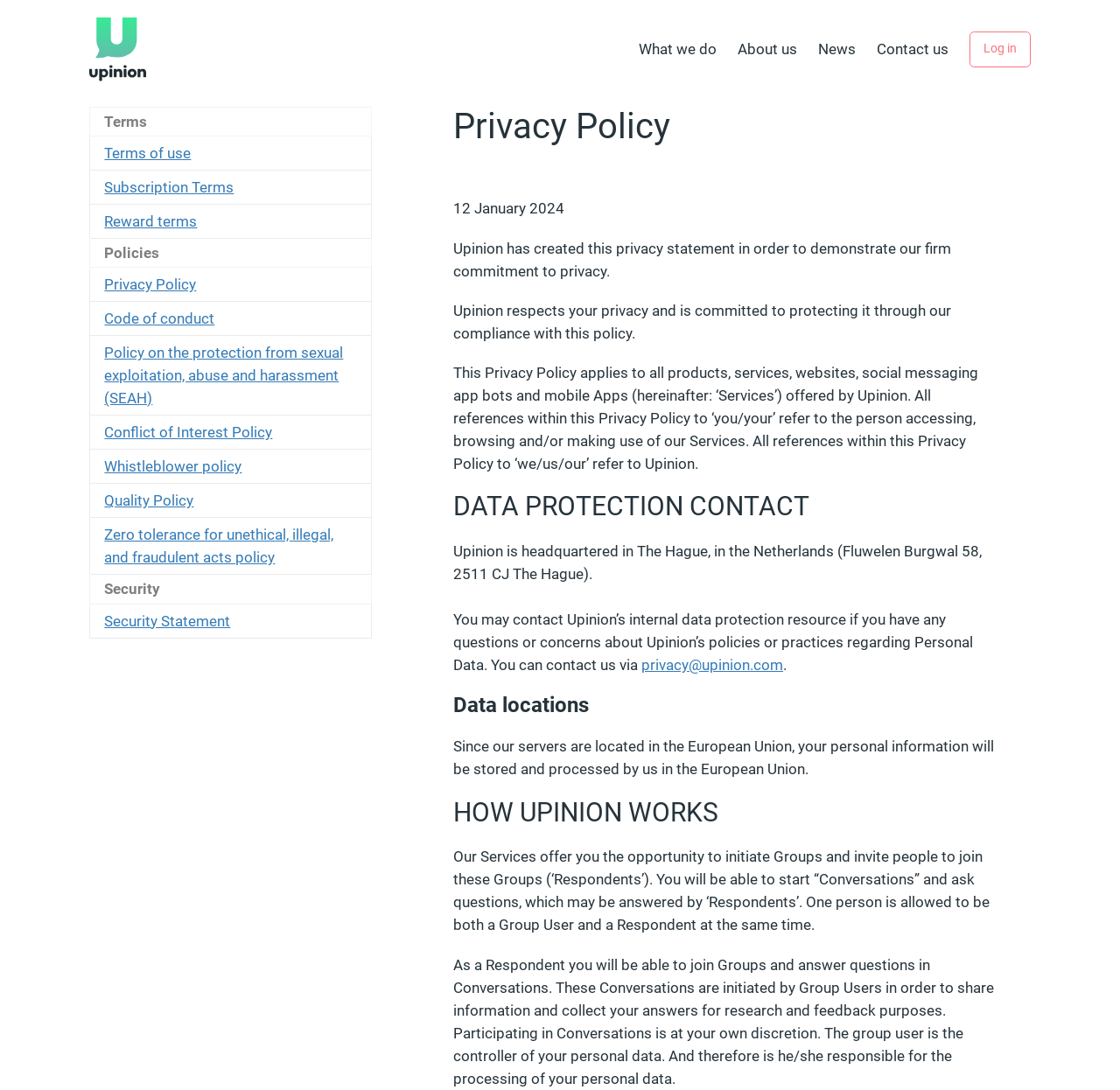Please provide the bounding box coordinates for the element that needs to be clicked to perform the instruction: "Learn about Security Statement". The coordinates must consist of four float numbers between 0 and 1, formatted as [left, top, right, bottom].

[0.093, 0.562, 0.206, 0.578]